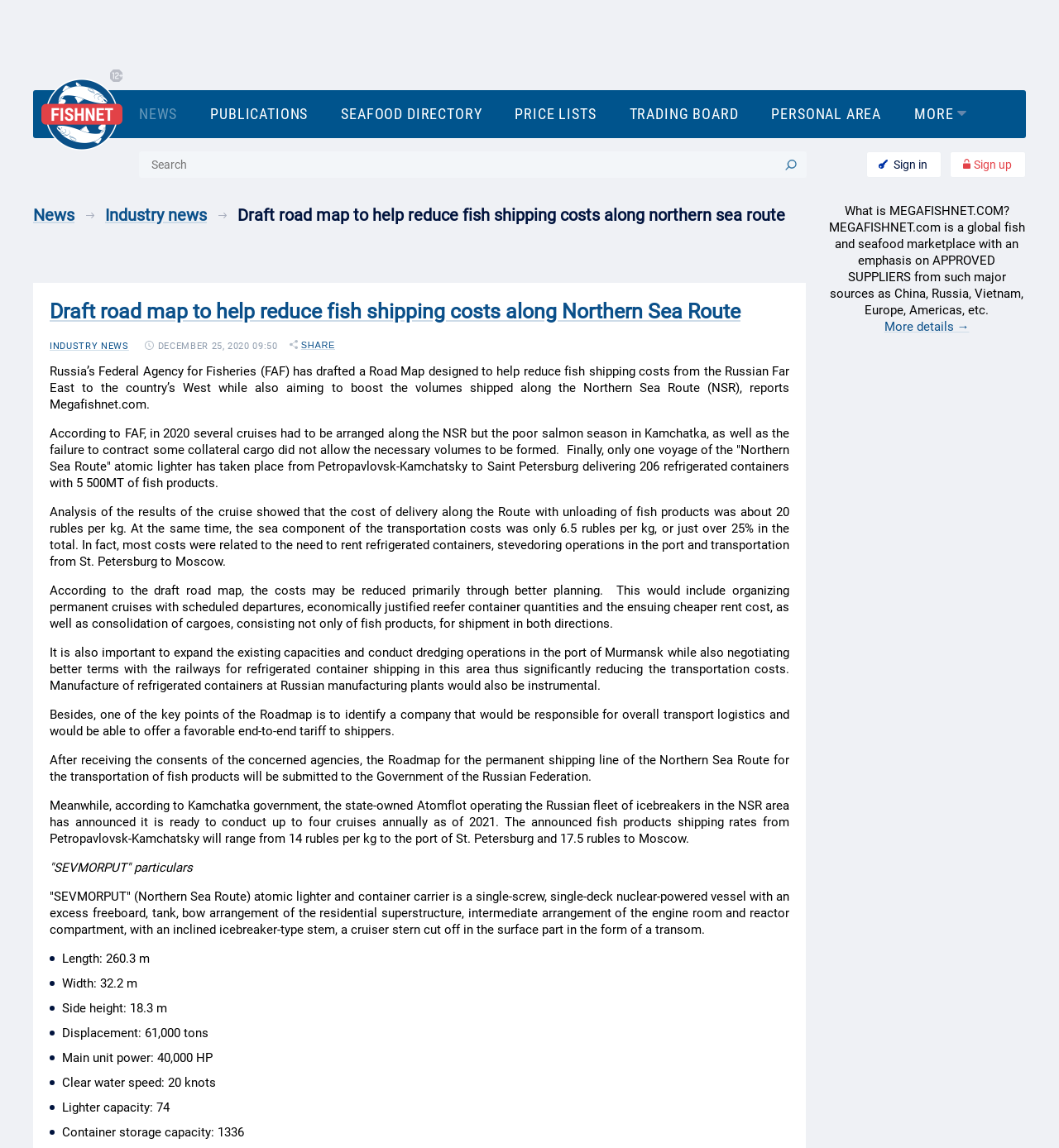Locate the bounding box coordinates of the clickable region to complete the following instruction: "Read industry news."

[0.099, 0.177, 0.224, 0.198]